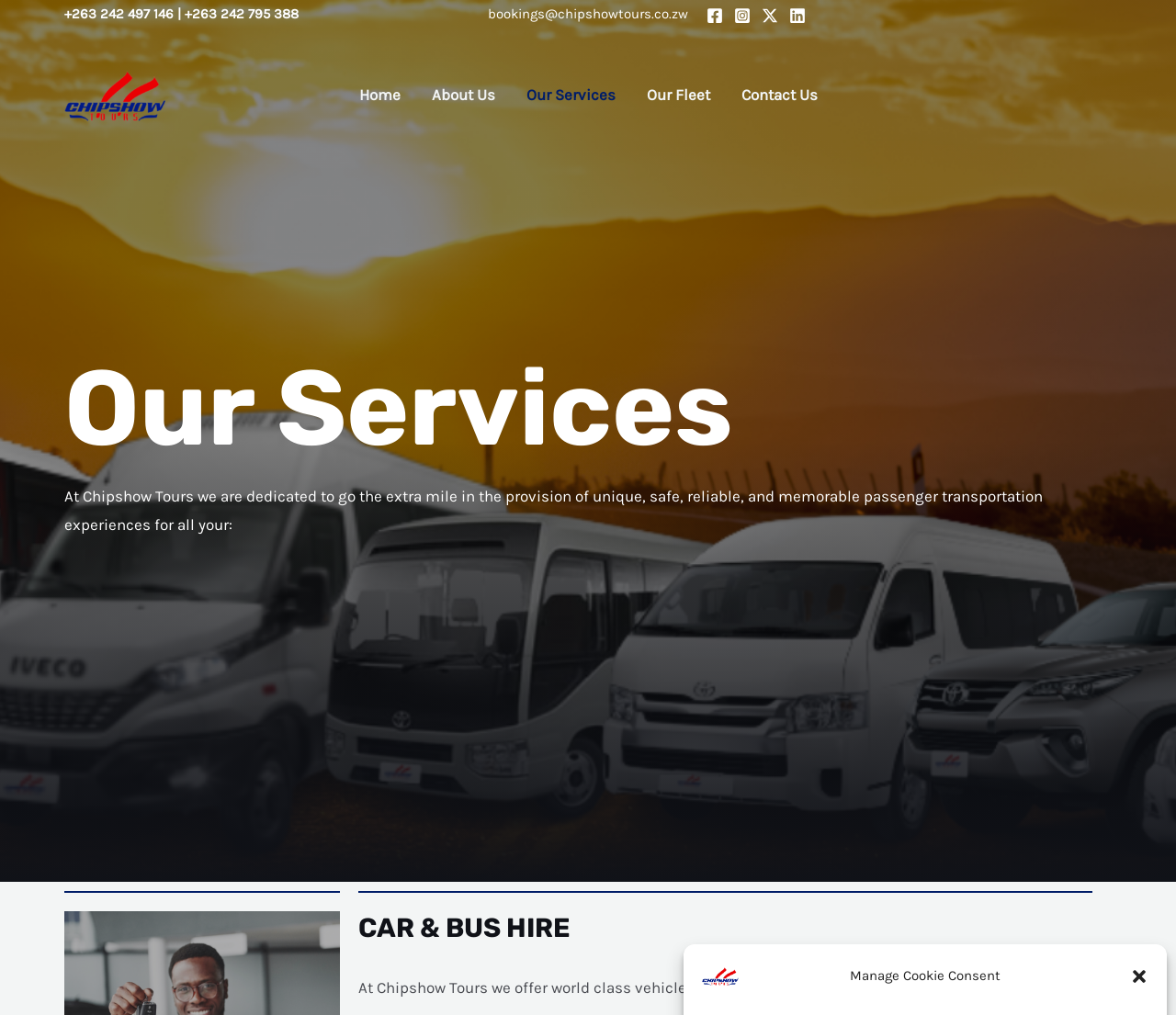Determine the bounding box coordinates of the element's region needed to click to follow the instruction: "Close the dialog". Provide these coordinates as four float numbers between 0 and 1, formatted as [left, top, right, bottom].

[0.961, 0.953, 0.977, 0.971]